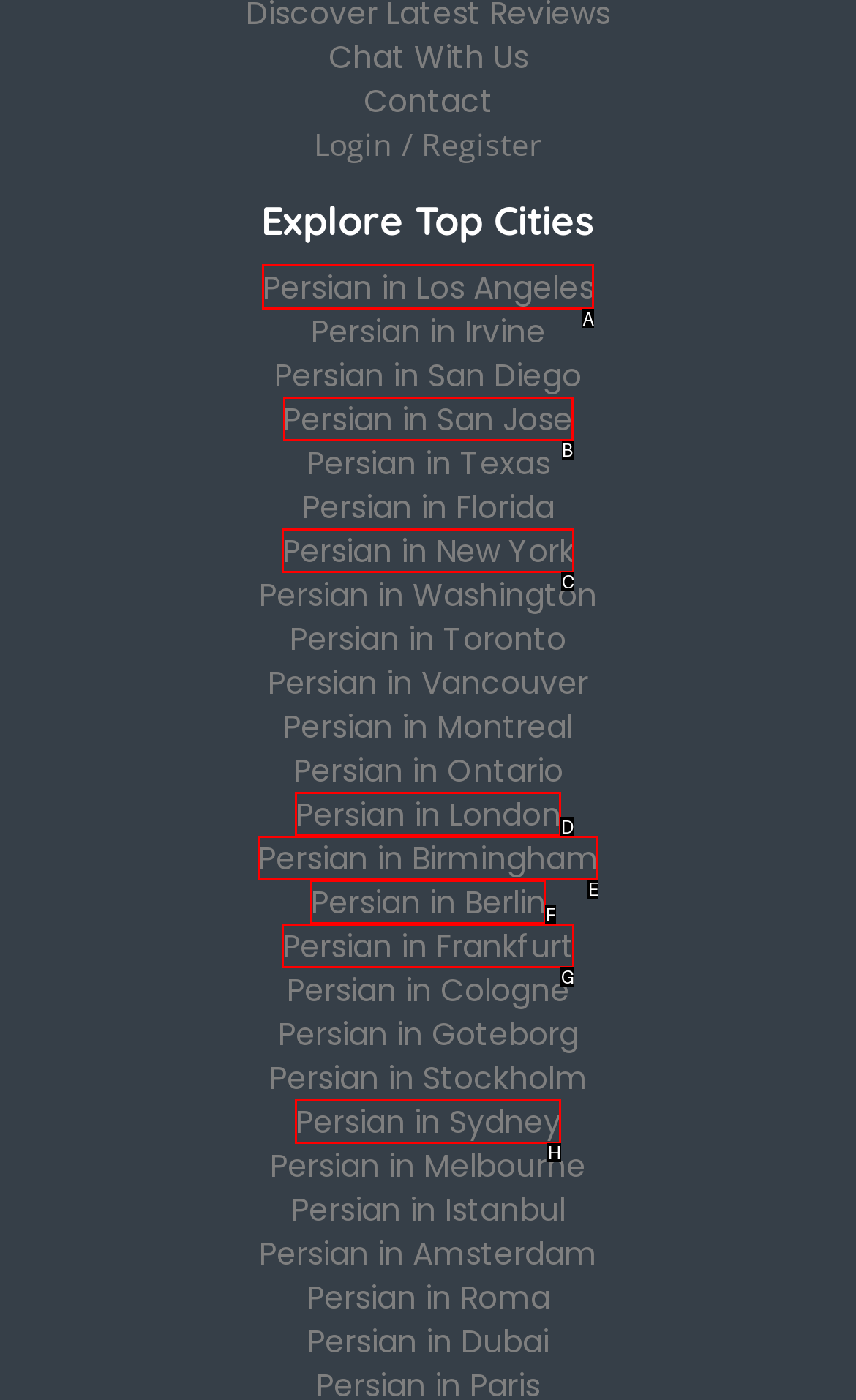Indicate the UI element to click to perform the task: View Persian in Los Angeles. Reply with the letter corresponding to the chosen element.

A